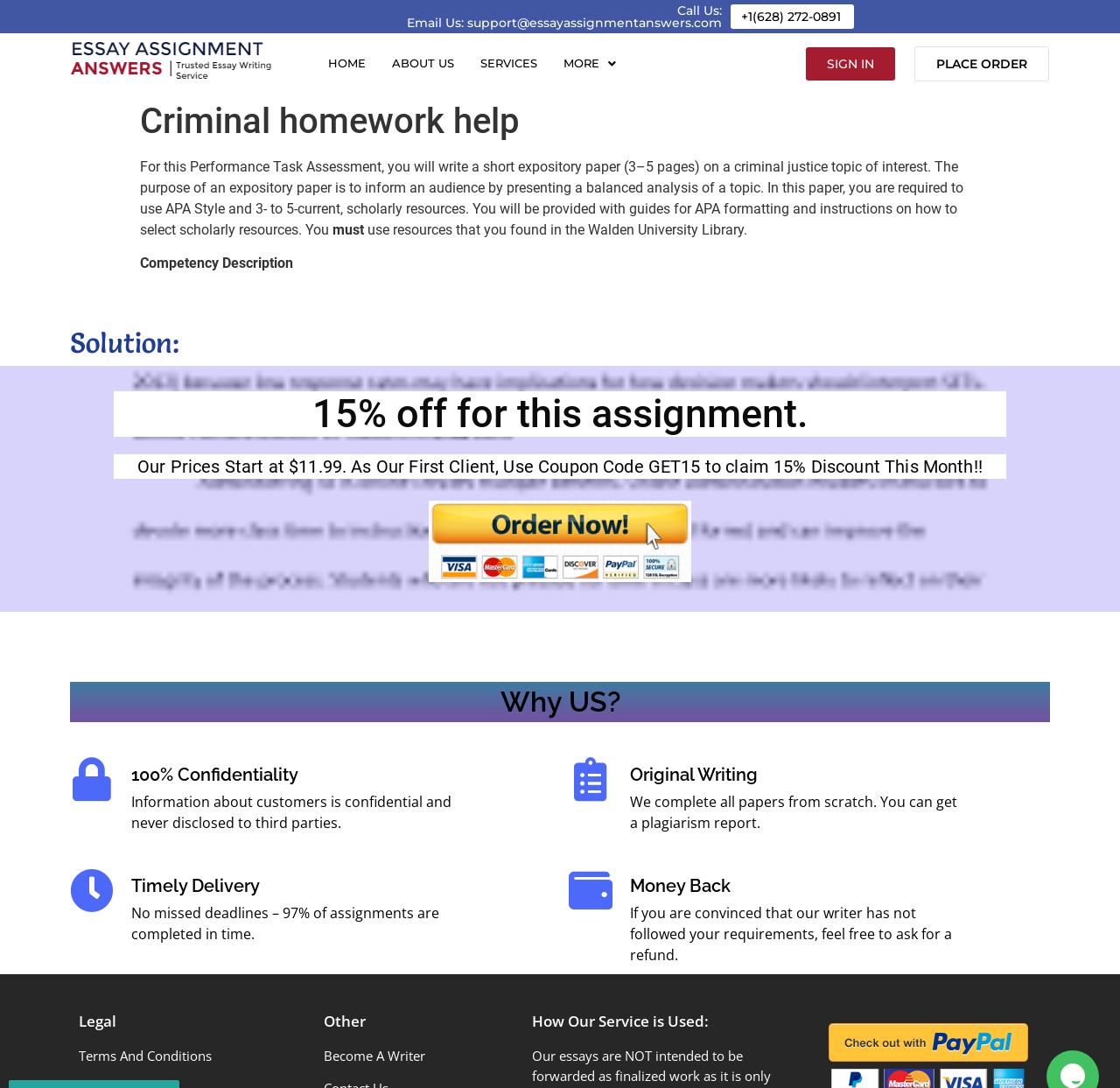What is the purpose of the expository paper?
Refer to the image and provide a detailed answer to the question.

The purpose of the expository paper is mentioned in the text on the webpage, which states that the purpose is to inform an audience by presenting a balanced analysis of a topic.